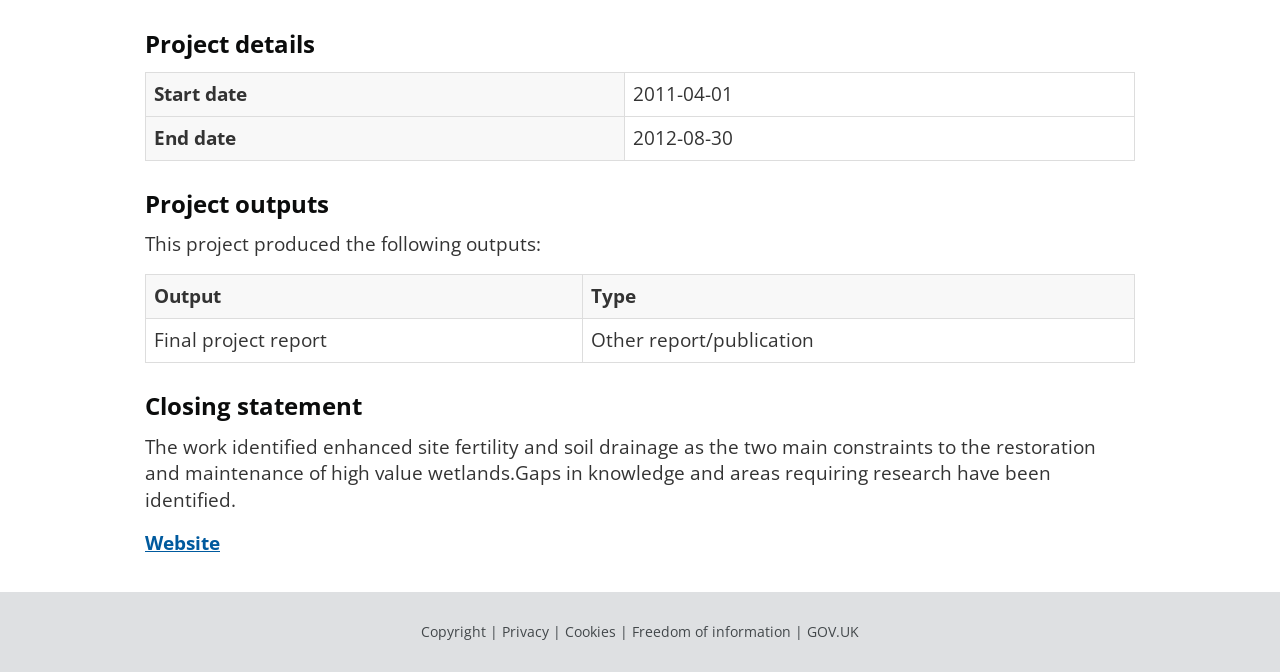Provide the bounding box coordinates for the UI element described in this sentence: "Freedom of information". The coordinates should be four float values between 0 and 1, i.e., [left, top, right, bottom].

[0.494, 0.926, 0.618, 0.954]